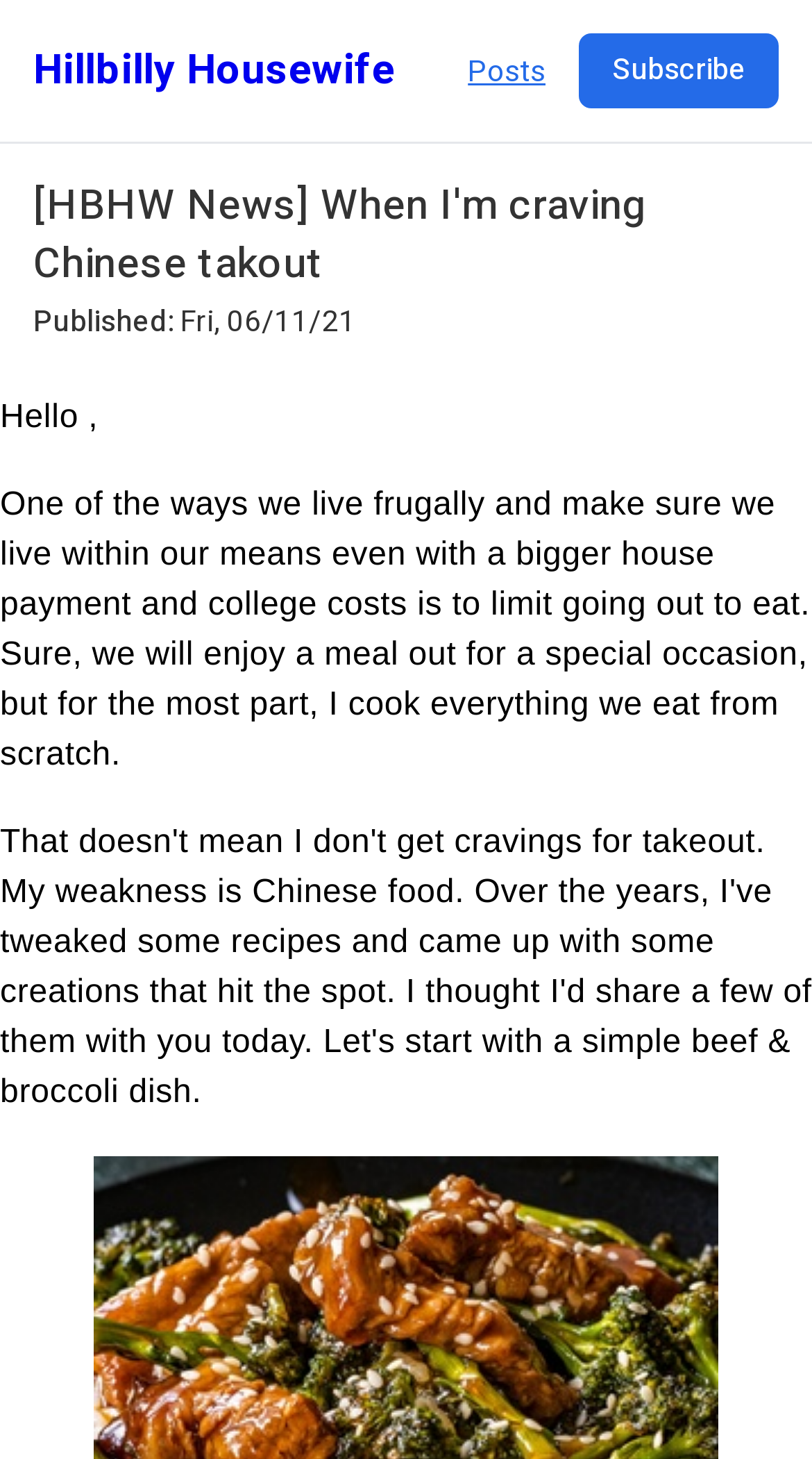Provide a one-word or one-phrase answer to the question:
What can be done on this website?

Read recipes